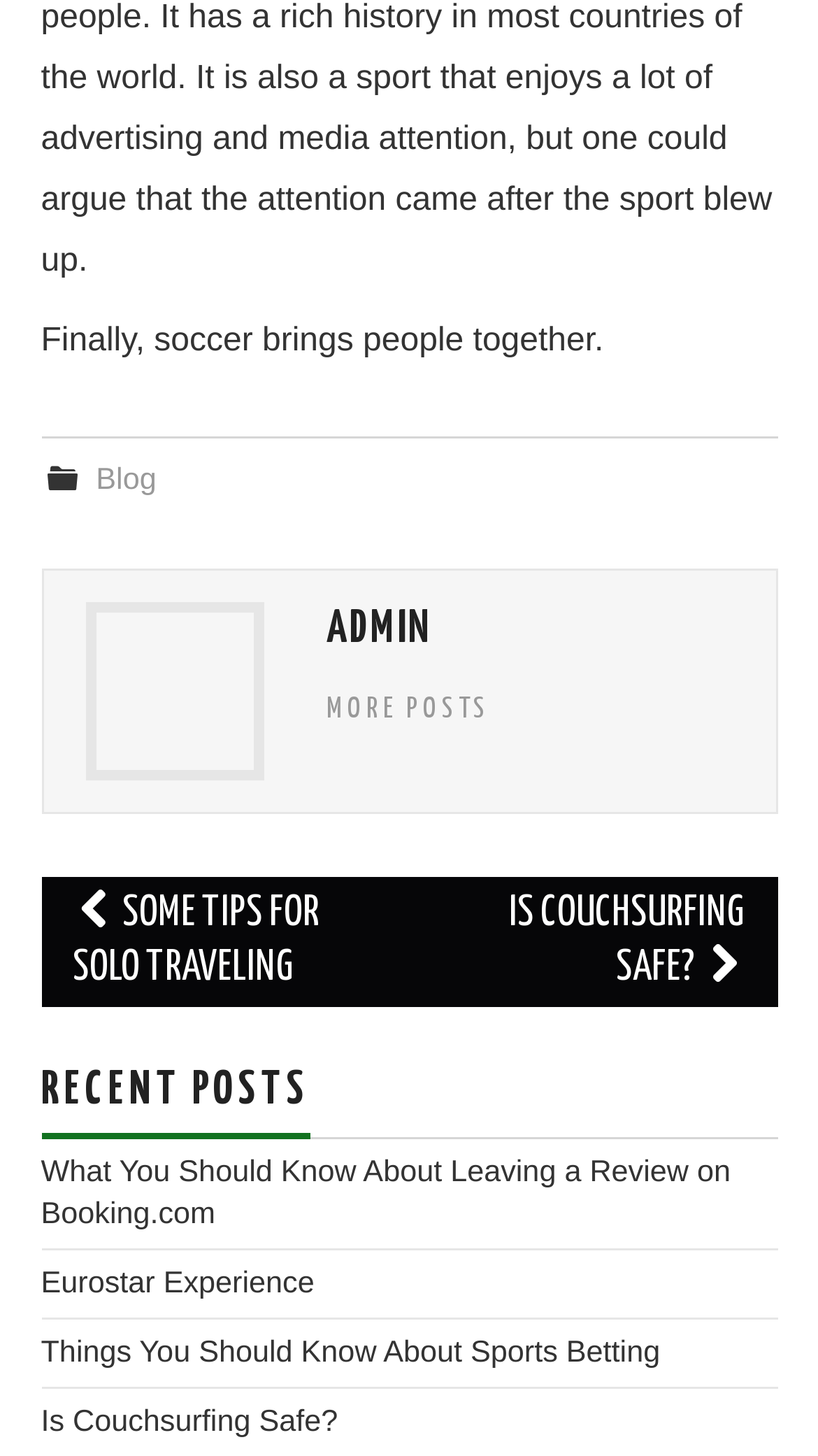Find the bounding box coordinates of the element to click in order to complete this instruction: "view more posts". The bounding box coordinates must be four float numbers between 0 and 1, denoted as [left, top, right, bottom].

[0.399, 0.477, 0.599, 0.497]